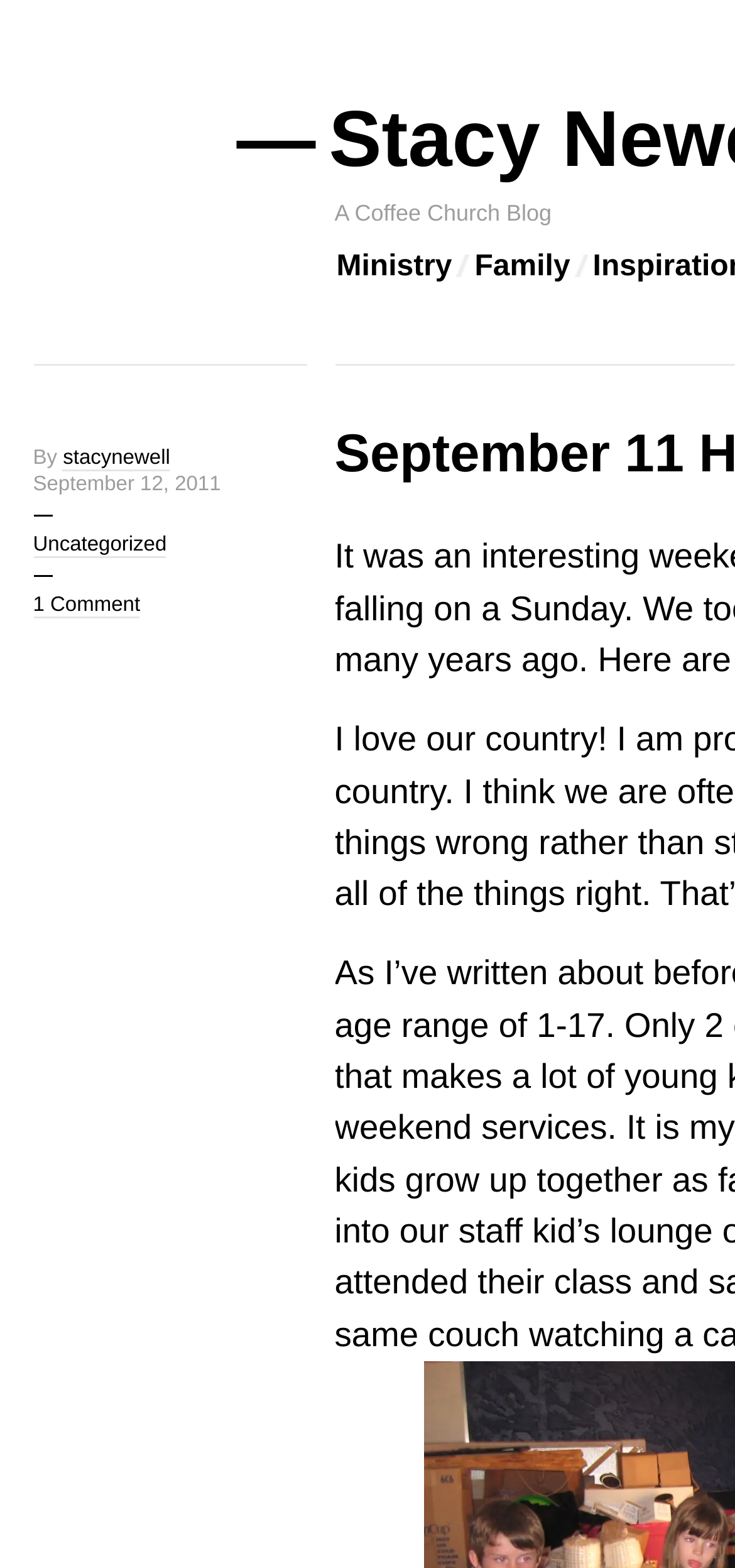What is the position of the 'Ministry' link?
Respond to the question with a well-detailed and thorough answer.

I compared the y1, y2 coordinates of the 'Ministry' link and the 'Family' link, and found that the 'Ministry' link has a smaller y1 value, indicating that it is positioned above the 'Family' link.